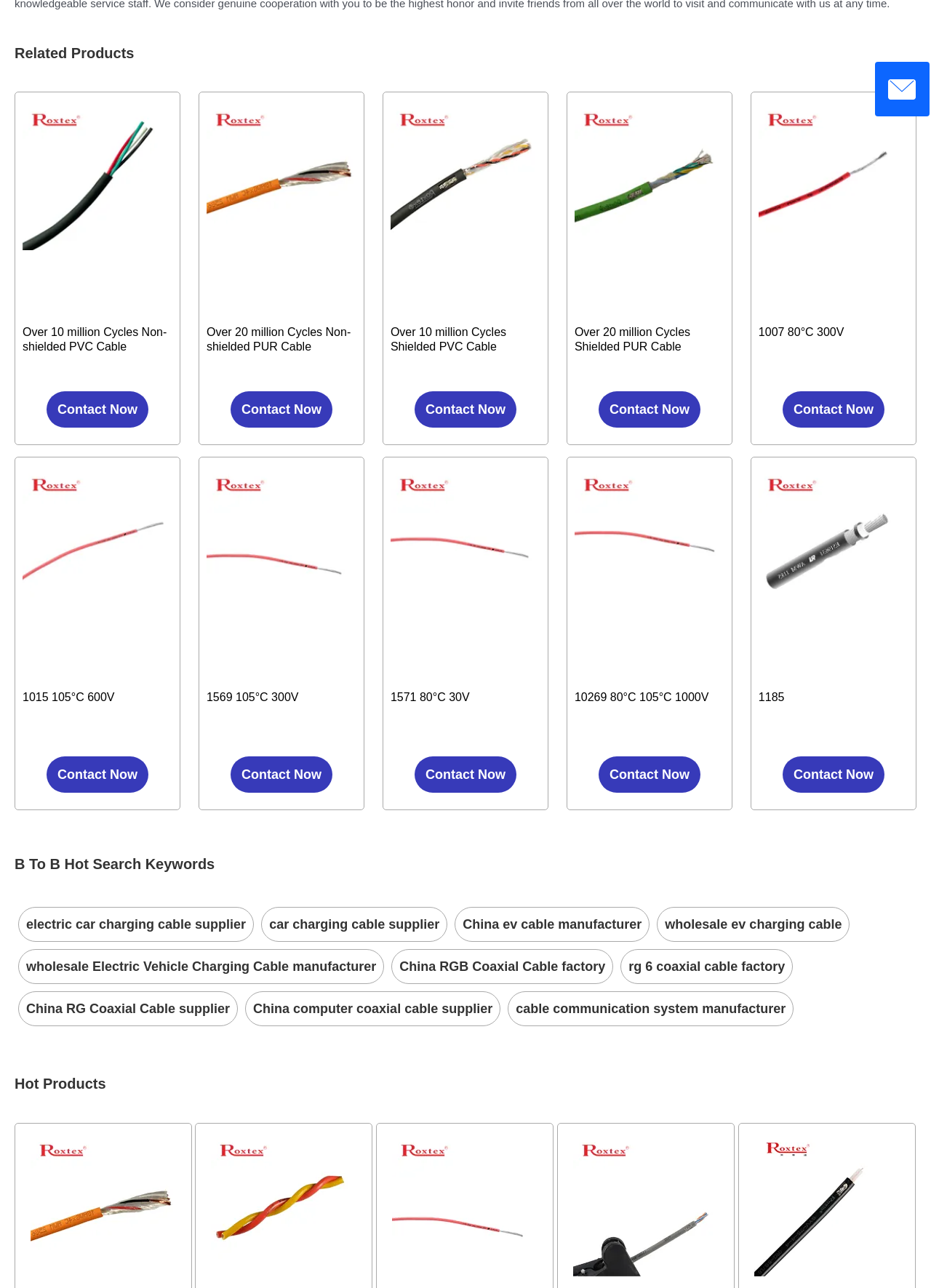Determine the bounding box of the UI element mentioned here: "name="s" title="Search"". The coordinates must be in the format [left, top, right, bottom] with values ranging from 0 to 1.

None